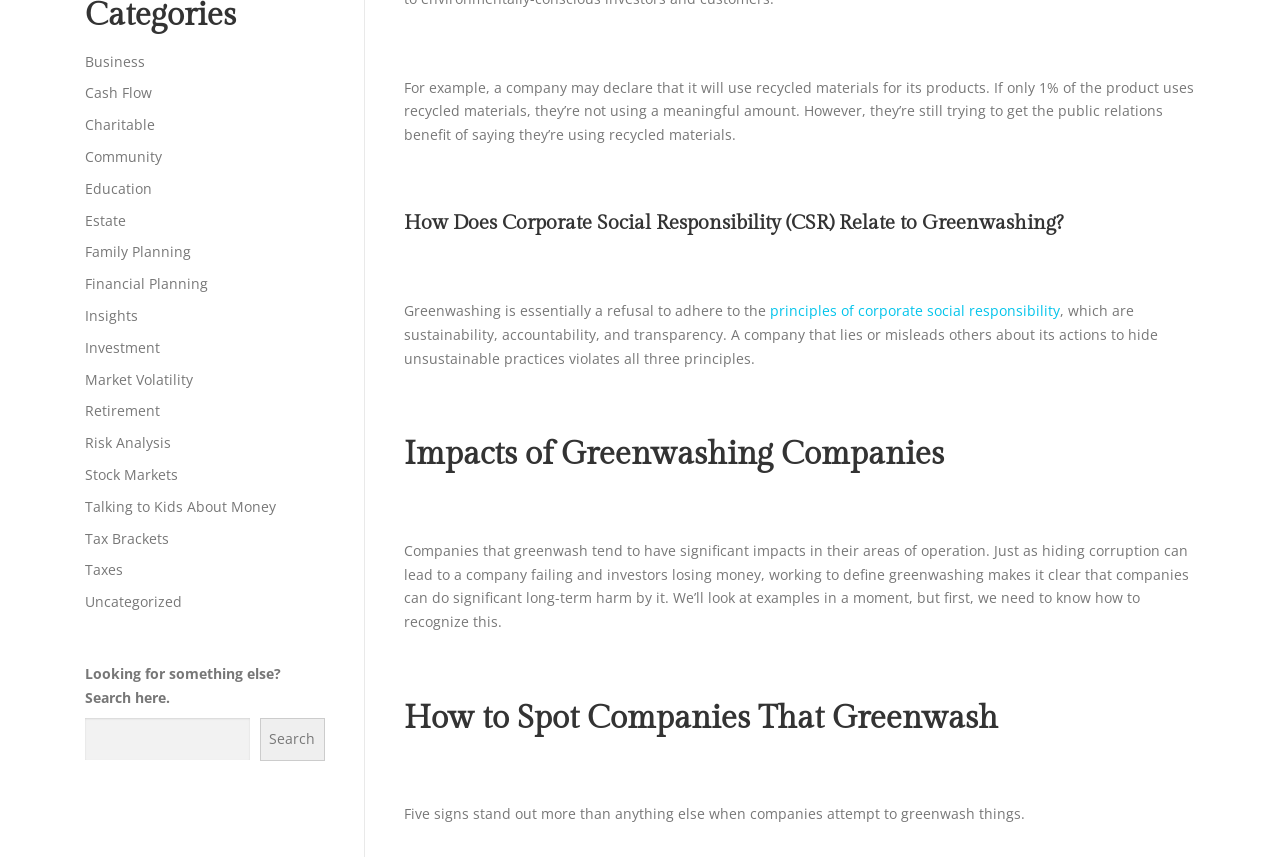Please determine the bounding box coordinates for the element with the description: "Why CSS is challenging?".

None